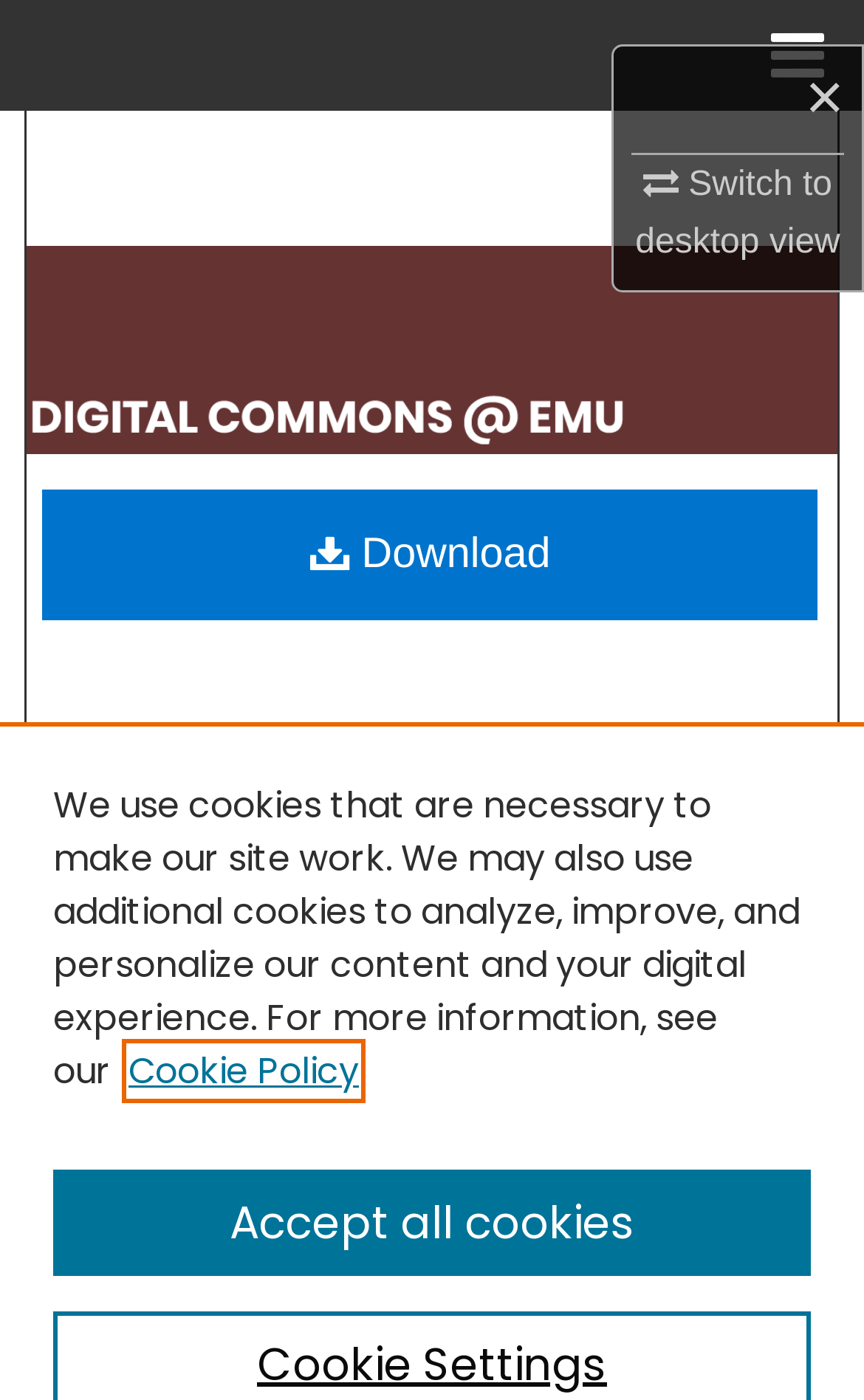Use one word or a short phrase to answer the question provided: 
What is the year of the conference proceedings?

2011